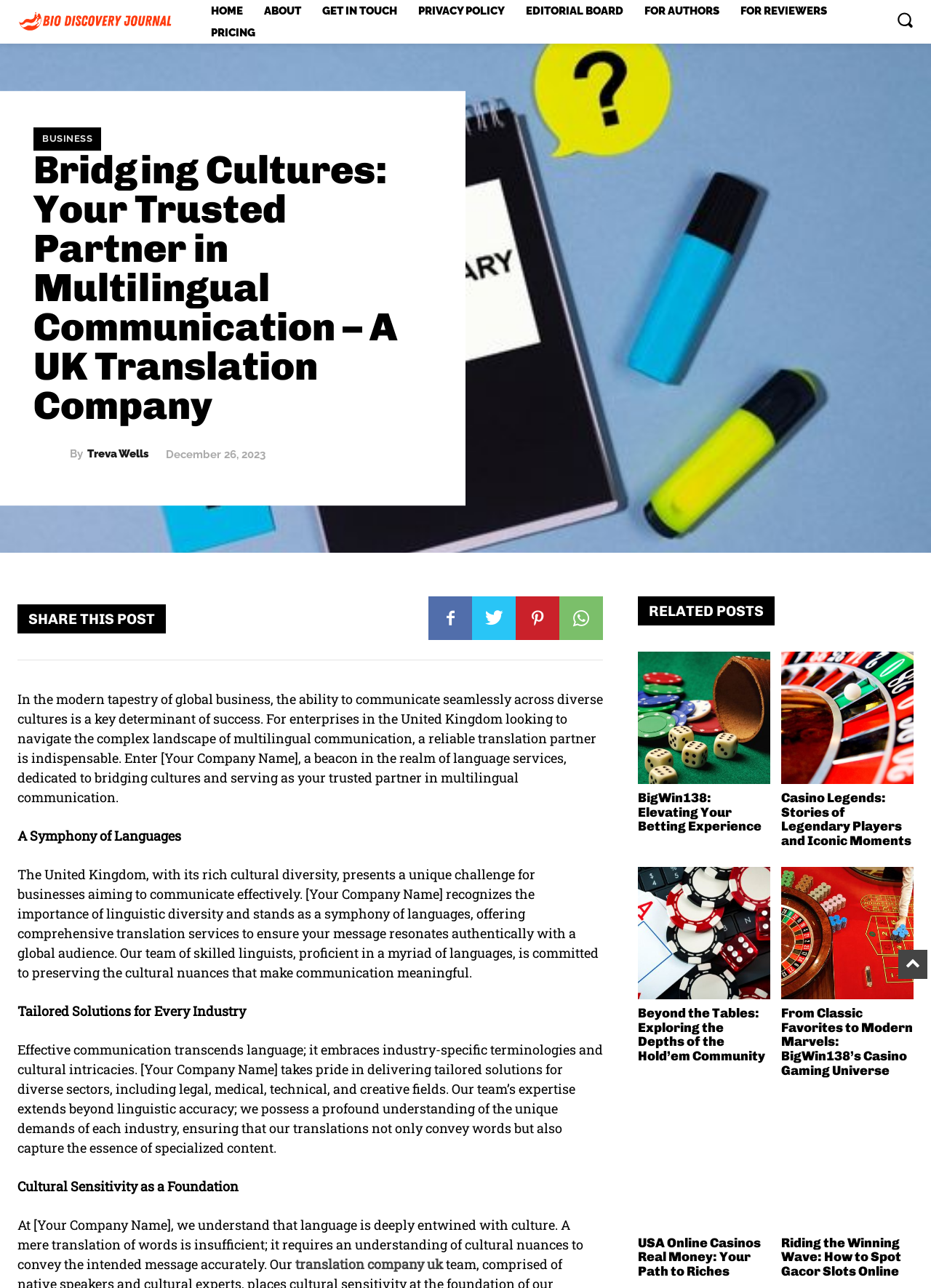Locate the bounding box coordinates of the area you need to click to fulfill this instruction: 'Get in touch with the company'. The coordinates must be in the form of four float numbers ranging from 0 to 1: [left, top, right, bottom].

[0.337, 0.0, 0.436, 0.017]